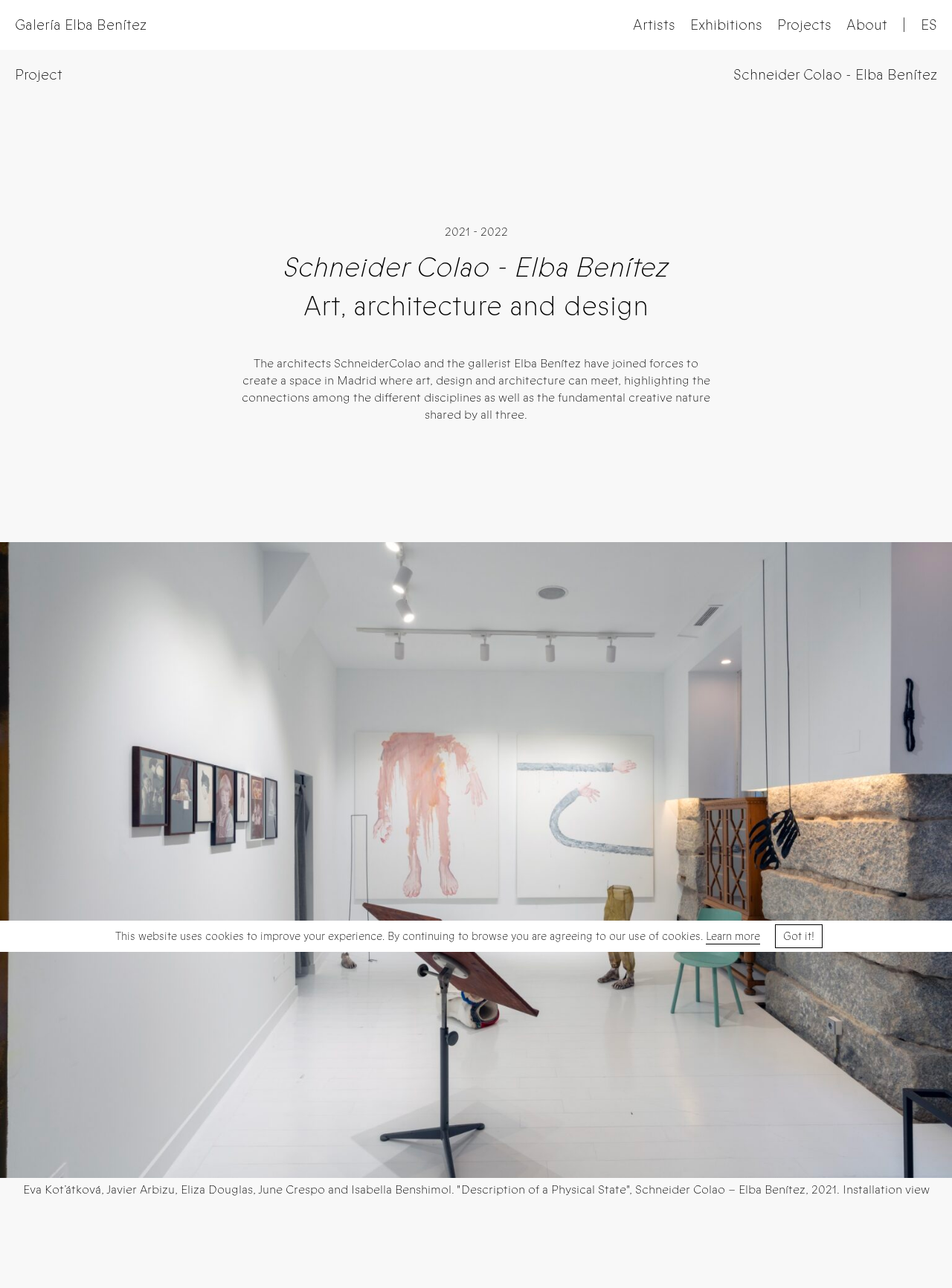Please locate the bounding box coordinates of the region I need to click to follow this instruction: "learn more about cookies".

[0.741, 0.721, 0.798, 0.733]